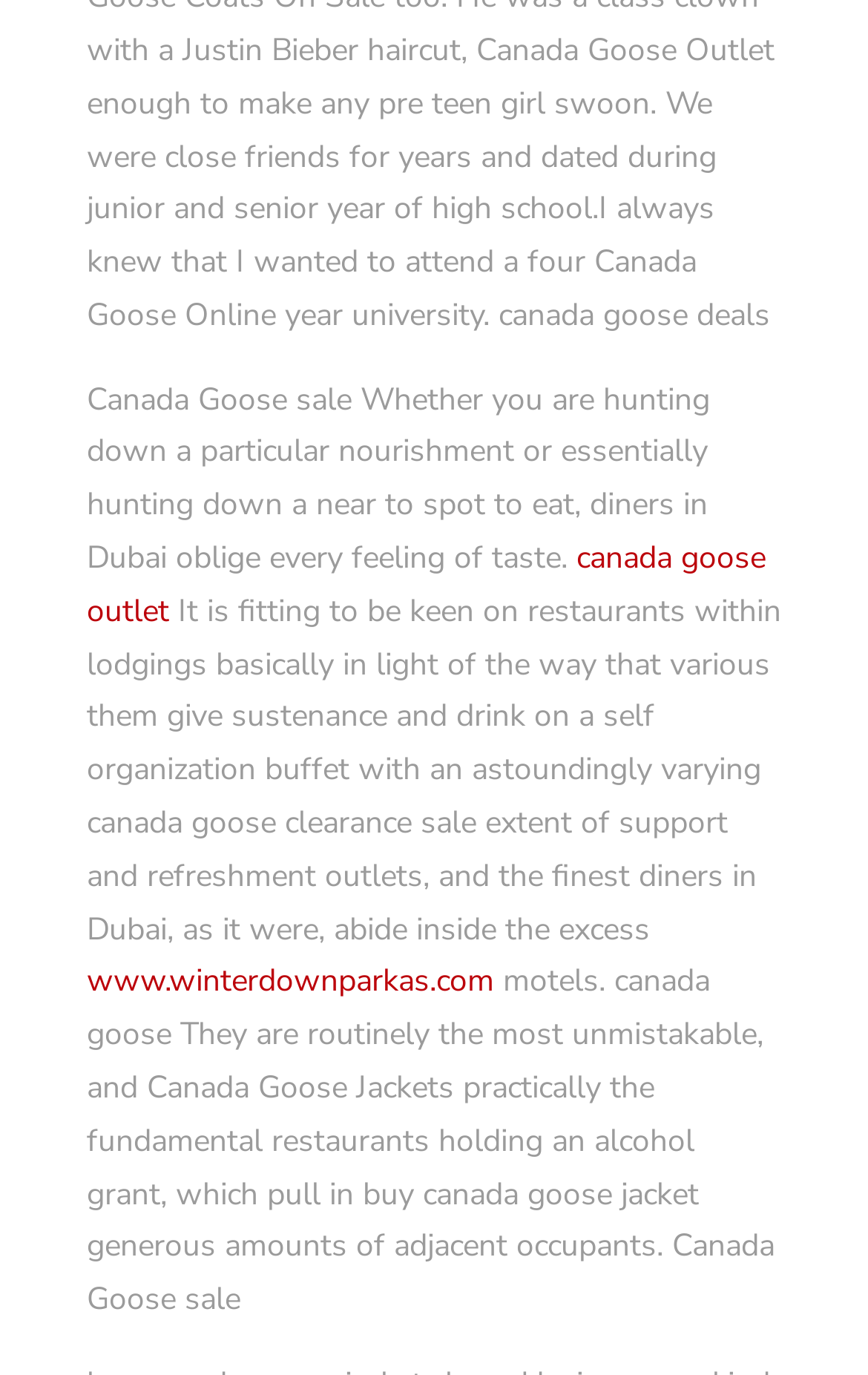Bounding box coordinates must be specified in the format (top-left x, top-left y, bottom-right x, bottom-right y). All values should be floating point numbers between 0 and 1. What are the bounding box coordinates of the UI element described as: www.winterdownparkas.com

[0.1, 0.699, 0.569, 0.729]